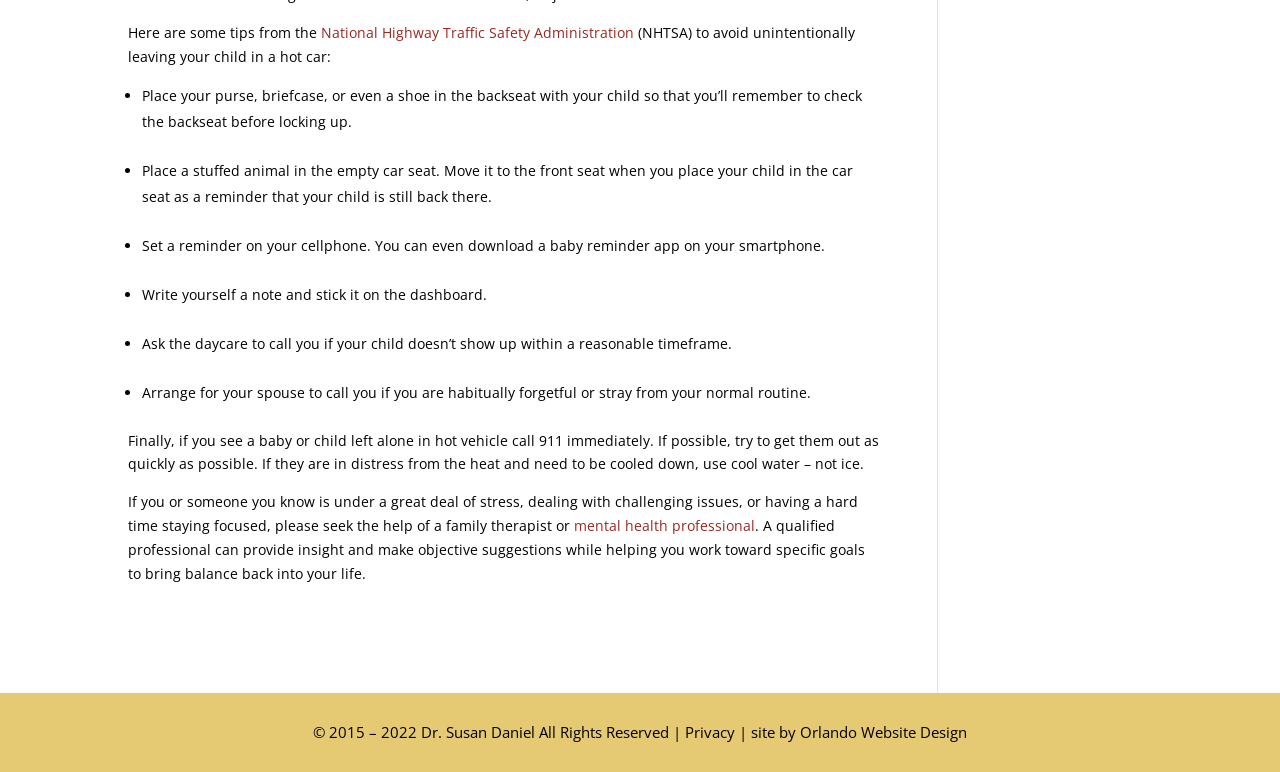Please find the bounding box for the UI component described as follows: "Privacy".

[0.535, 0.935, 0.574, 0.961]